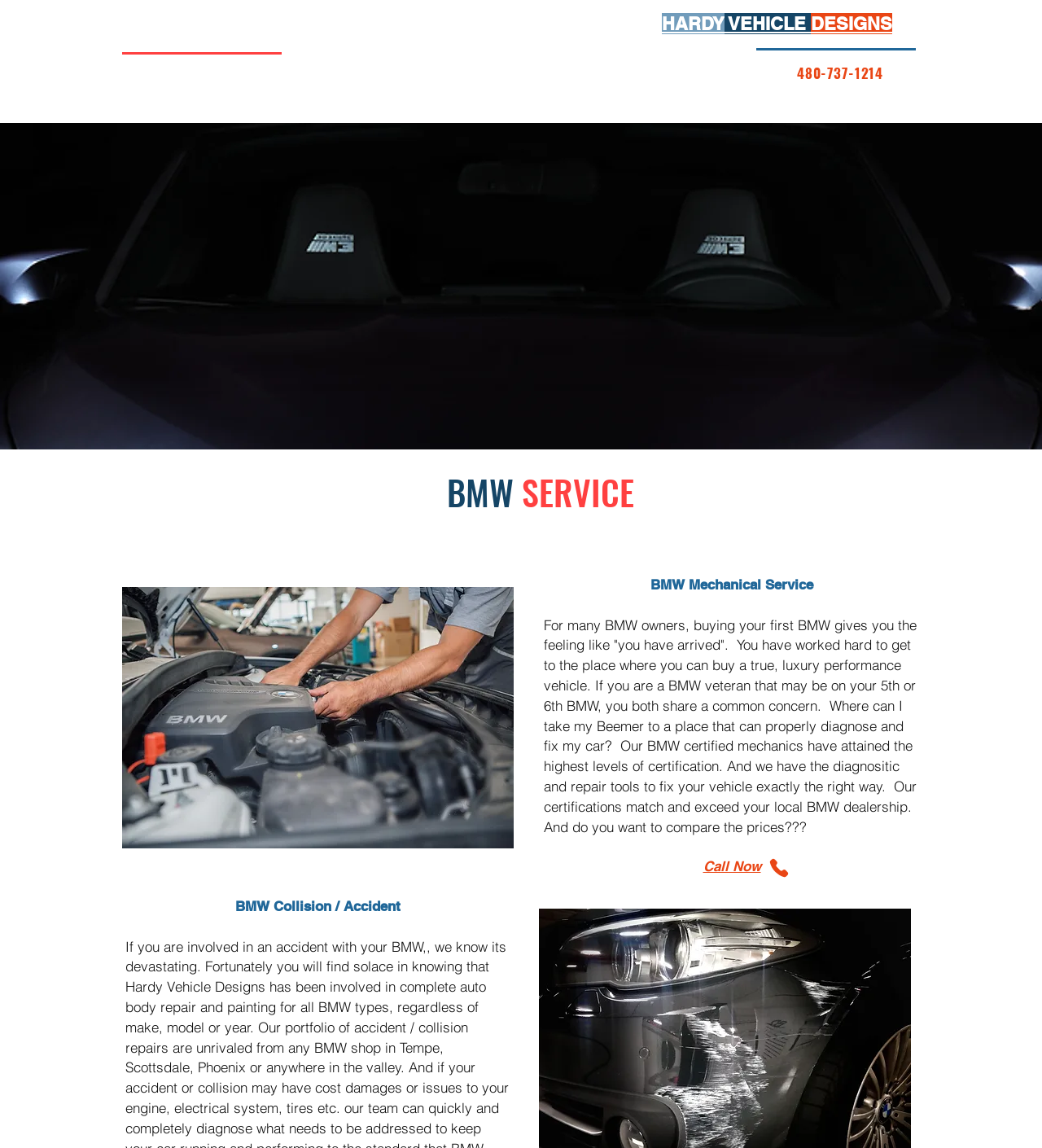Please locate the bounding box coordinates of the region I need to click to follow this instruction: "Navigate to Services".

[0.236, 0.072, 0.311, 0.099]